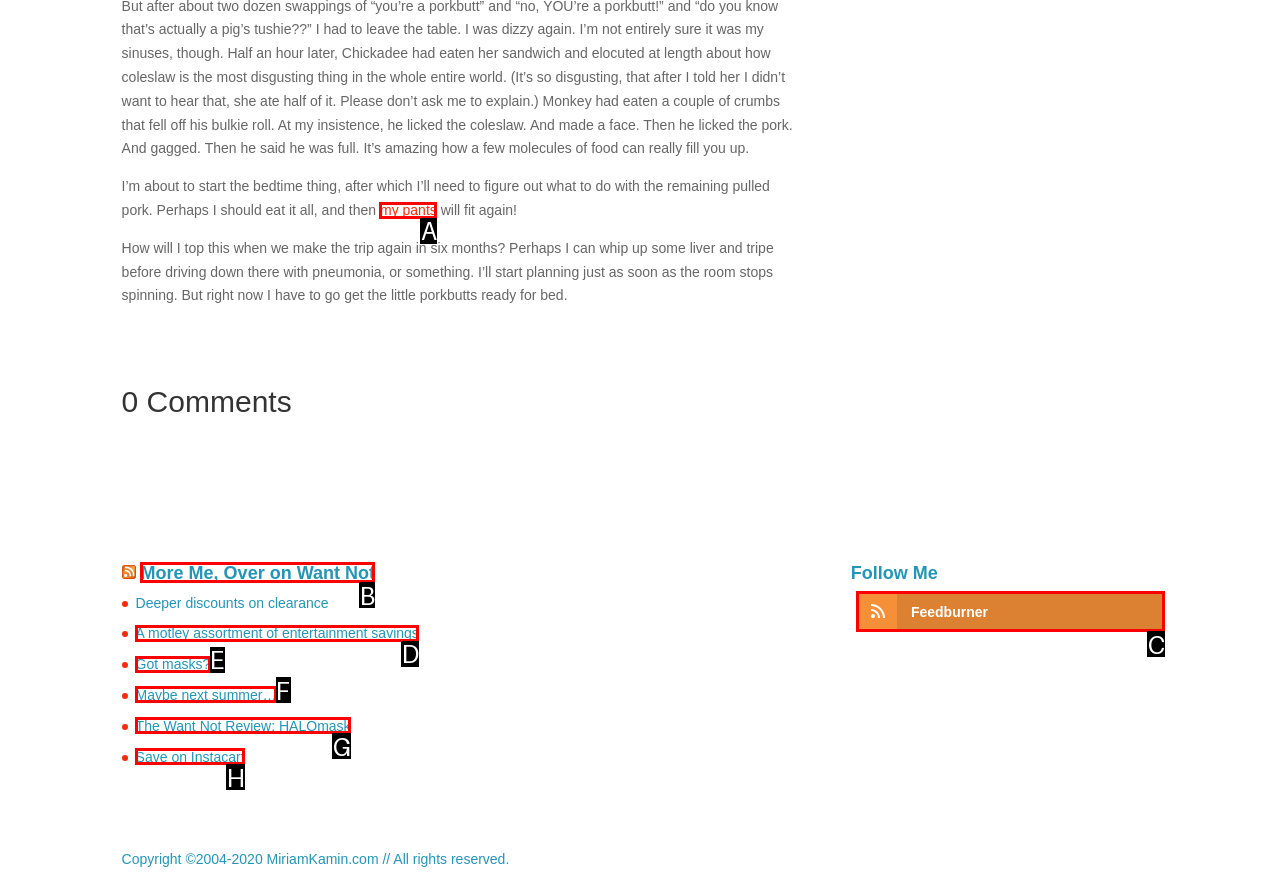From the given choices, determine which HTML element aligns with the description: Feedburner Respond with the letter of the appropriate option.

C